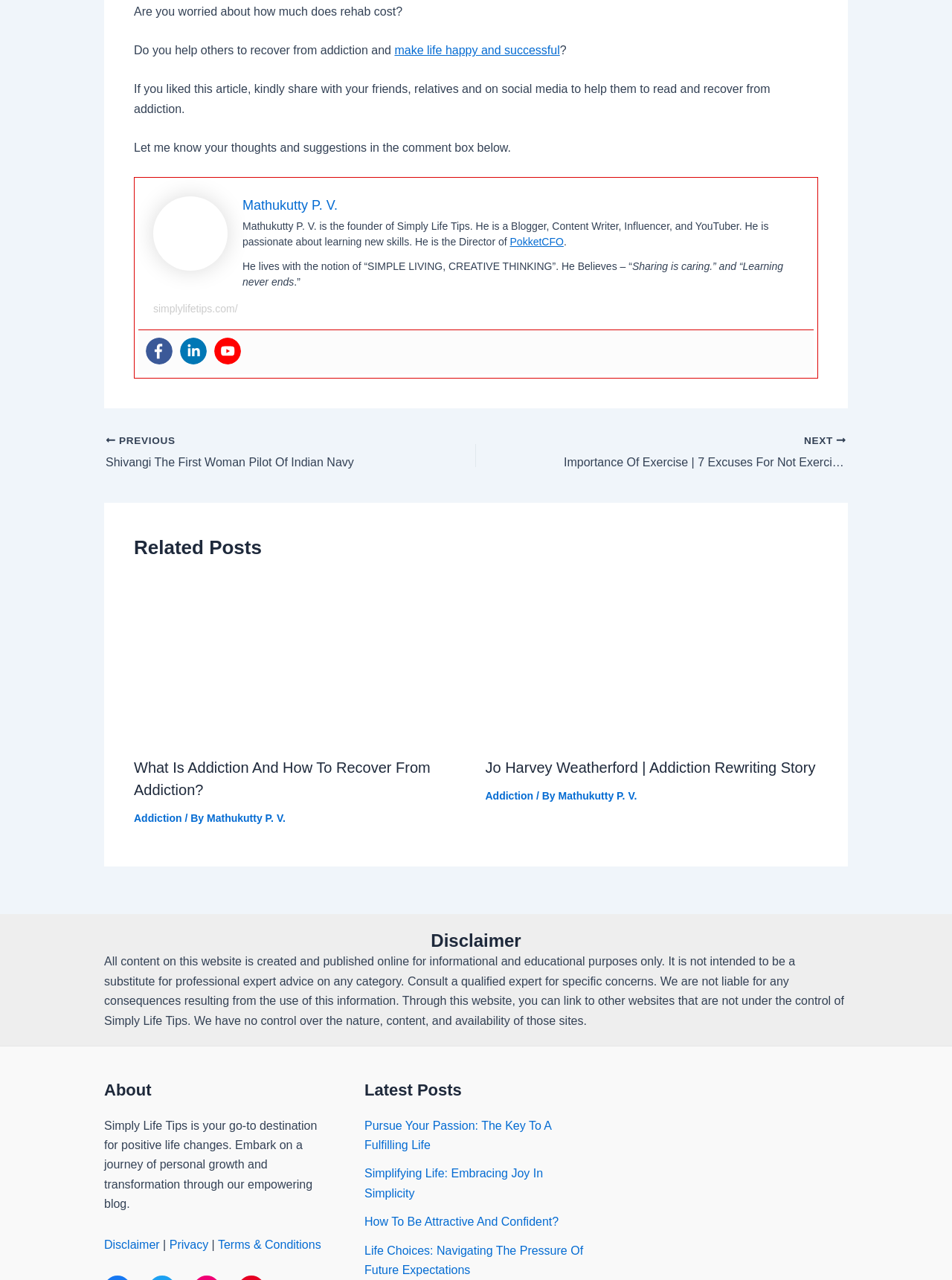What is the purpose of the website Simply Life Tips?
Please answer the question as detailed as possible.

The purpose of the website can be inferred from the static text 'Simply Life Tips is your go-to destination for positive life changes. Embark on a journey of personal growth and transformation through our empowering blog' which is located at the bottom of the webpage.